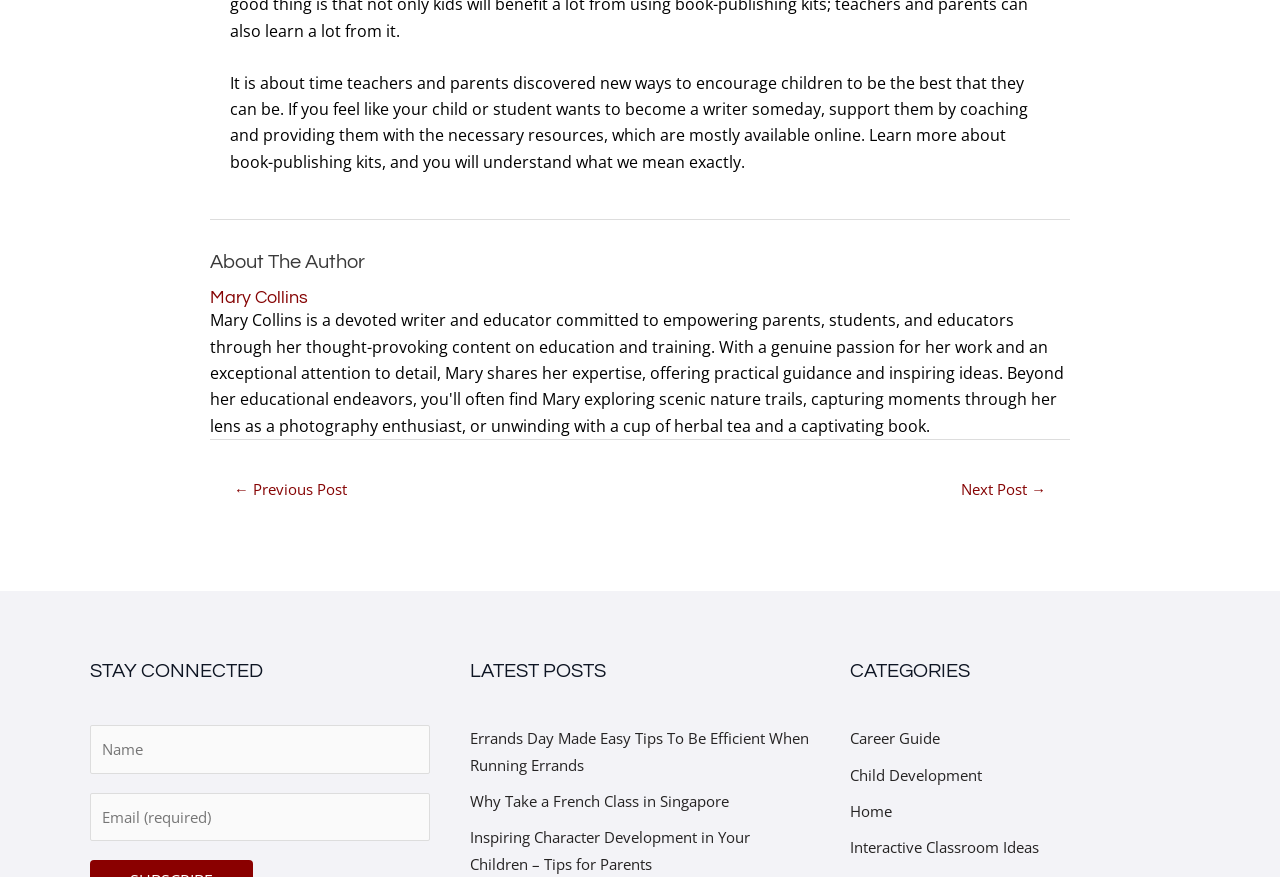Please determine the bounding box coordinates of the element's region to click for the following instruction: "Click the CONTACT link".

None